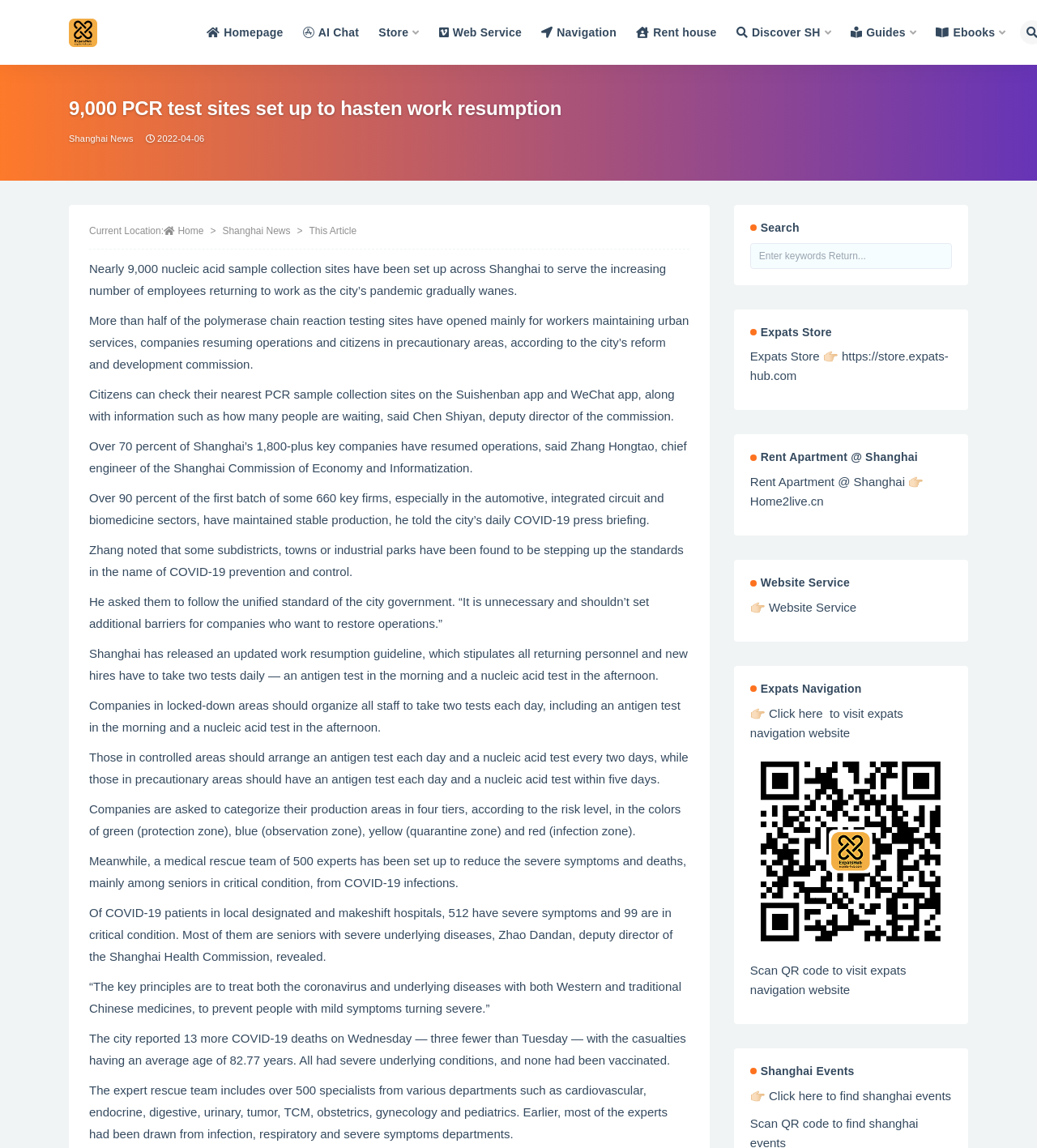Identify the coordinates of the bounding box for the element that must be clicked to accomplish the instruction: "Visit Expats Store".

[0.723, 0.304, 0.915, 0.333]